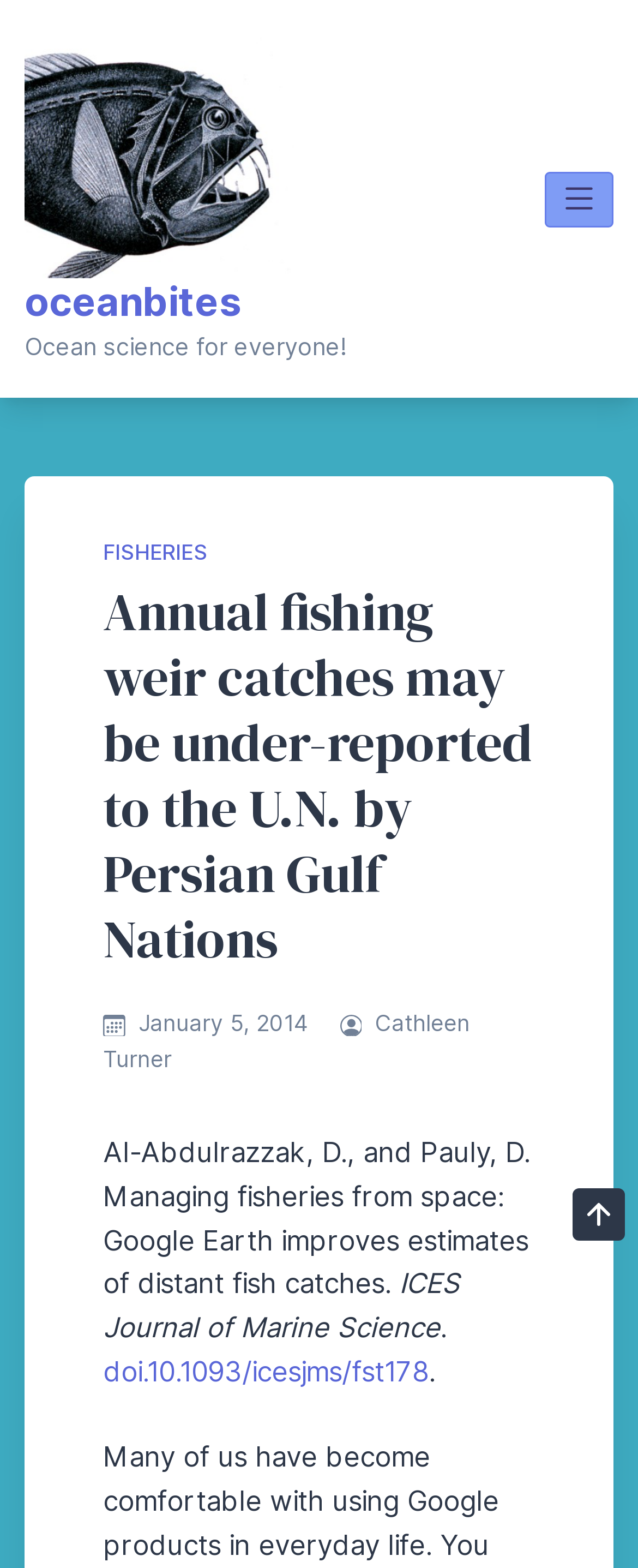Offer a detailed explanation of the webpage layout and contents.

The webpage appears to be an article from "oceanbites" with the title "Annual fishing weir catches may be under-reported to the U.N. by Persian Gulf Nations". At the top left, there is a logo of "oceanbites" accompanied by a link to the website and an image. Below the logo, there is a tagline "Ocean science for everyone!".

On the top right, there is a button with a menu icon, which controls the primary menu. When expanded, the menu has a link to "FISHERIES".

The main content of the article is located in the middle of the page. The title of the article is a heading, followed by an image, the publication date "January 5, 2014", and the author's name "Cathleen Turner". There is also an image on the right side of the author's name.

The article's text is divided into paragraphs, with the first paragraph citing a research paper by Al-Abdulrazzak and Pauly, titled "Managing fisheries from space: Google Earth improves estimates of distant fish catches" from the ICES Journal of Marine Science. There is also a link to the paper's DOI.

At the bottom right of the page, there is a "Go to Top" button with an arrow icon, which allows users to scroll back to the top of the page.